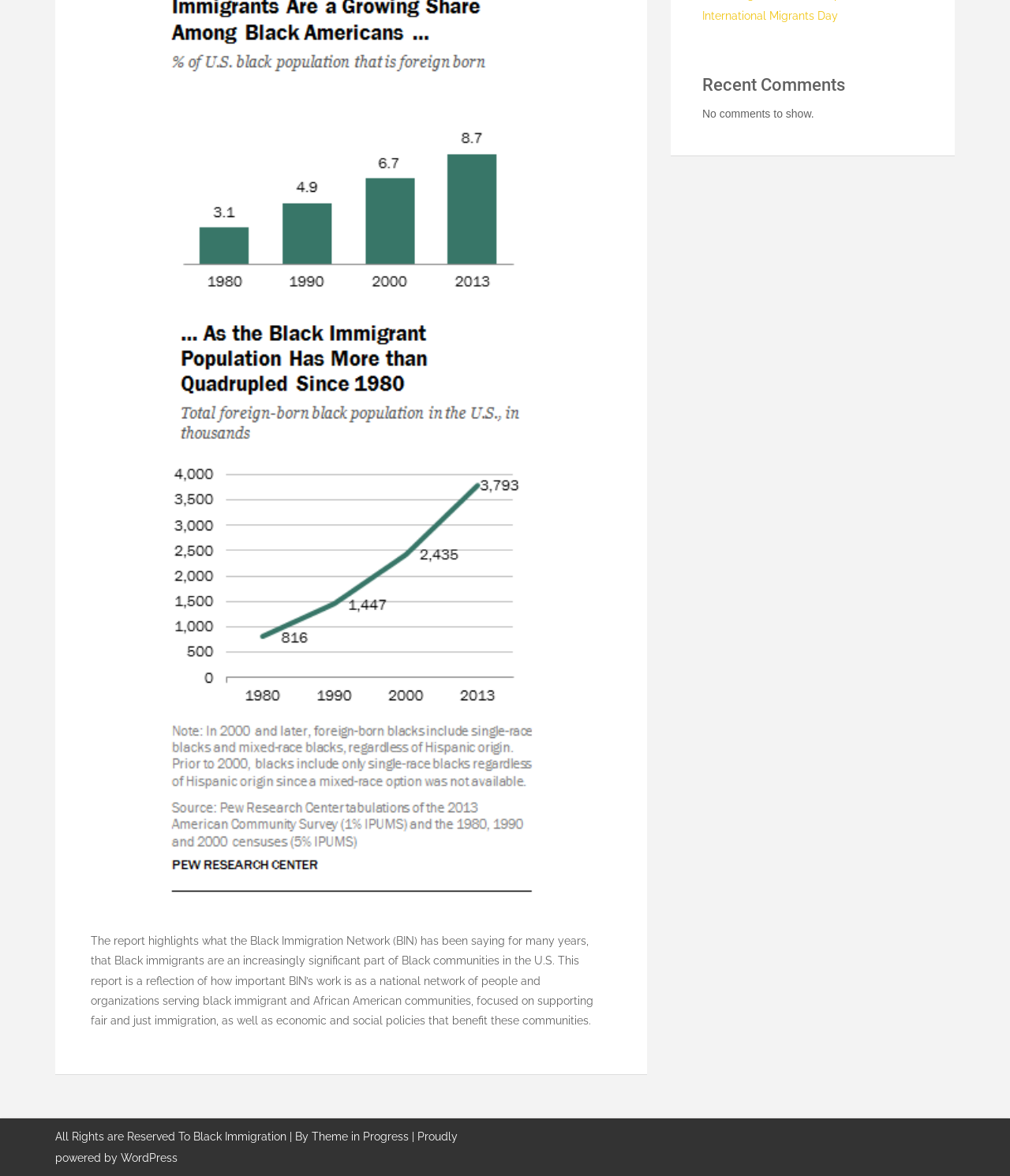Using the provided element description "Theme in Progress", determine the bounding box coordinates of the UI element.

[0.309, 0.961, 0.405, 0.972]